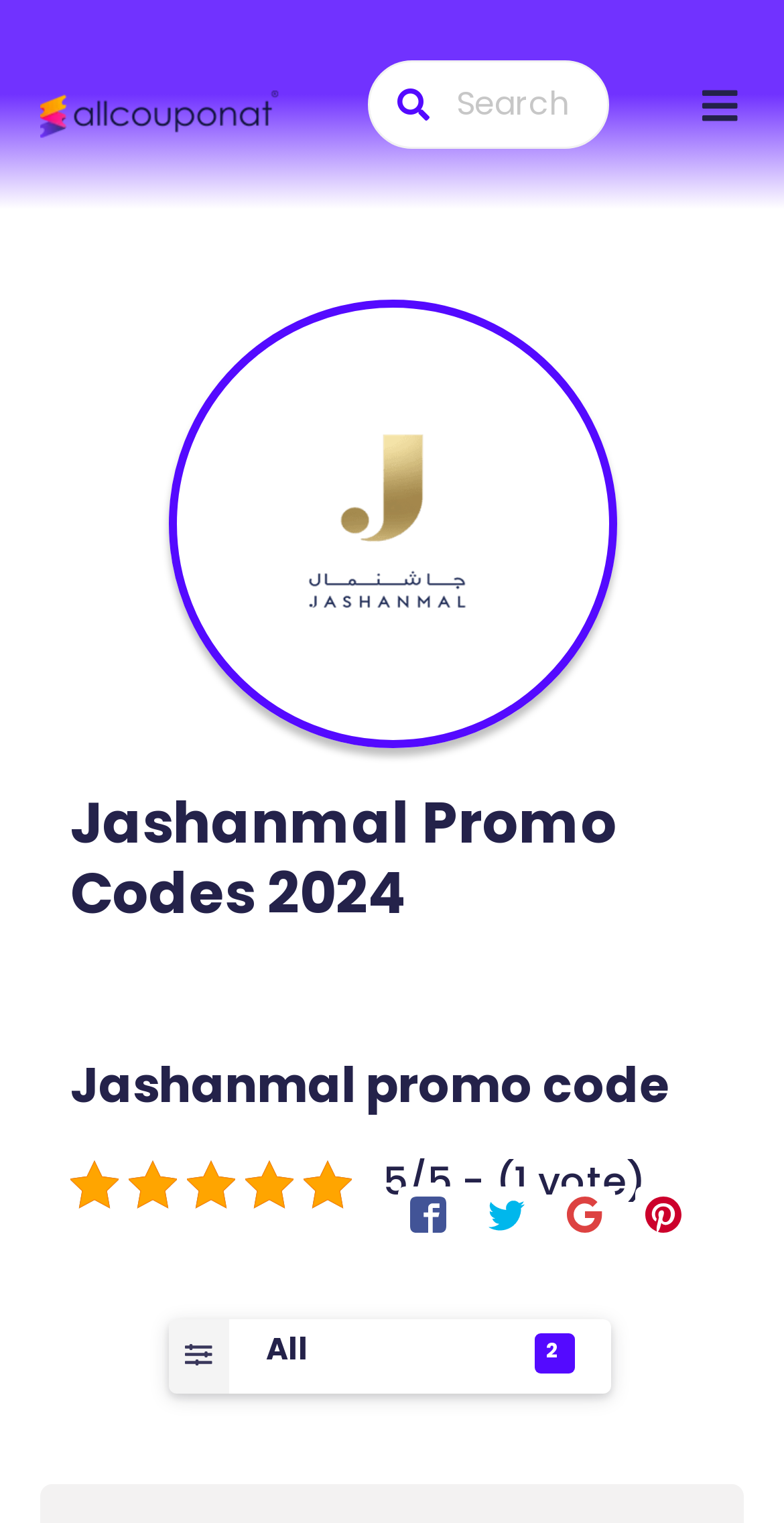Specify the bounding box coordinates of the element's area that should be clicked to execute the given instruction: "Search for coupons". The coordinates should be four float numbers between 0 and 1, i.e., [left, top, right, bottom].

[0.47, 0.04, 0.777, 0.097]